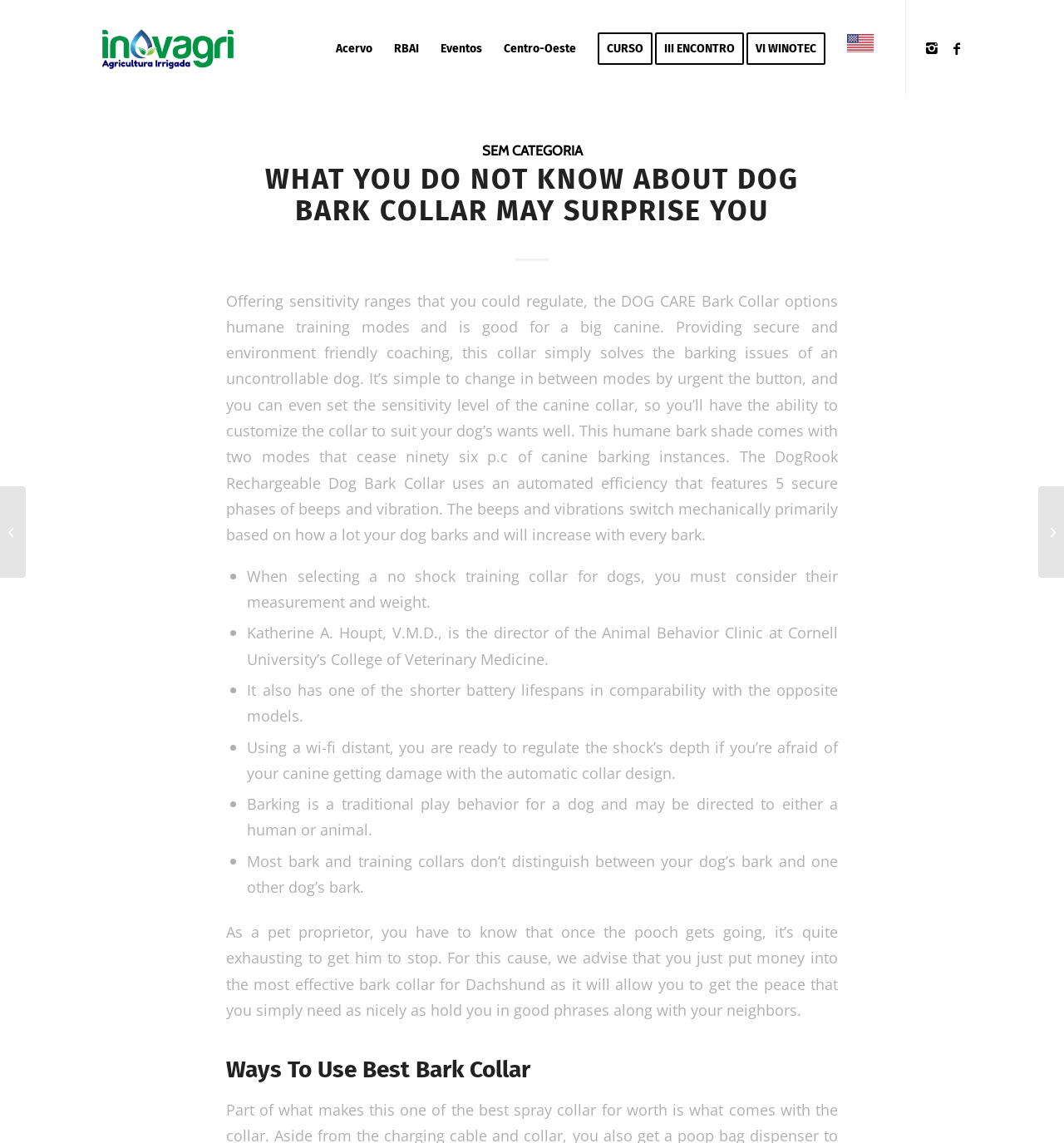What is the main topic of this webpage?
Please describe in detail the information shown in the image to answer the question.

Based on the webpage content, I can see that the main topic is about dog bark collars, specifically discussing their features, benefits, and how to choose the right one for your dog.